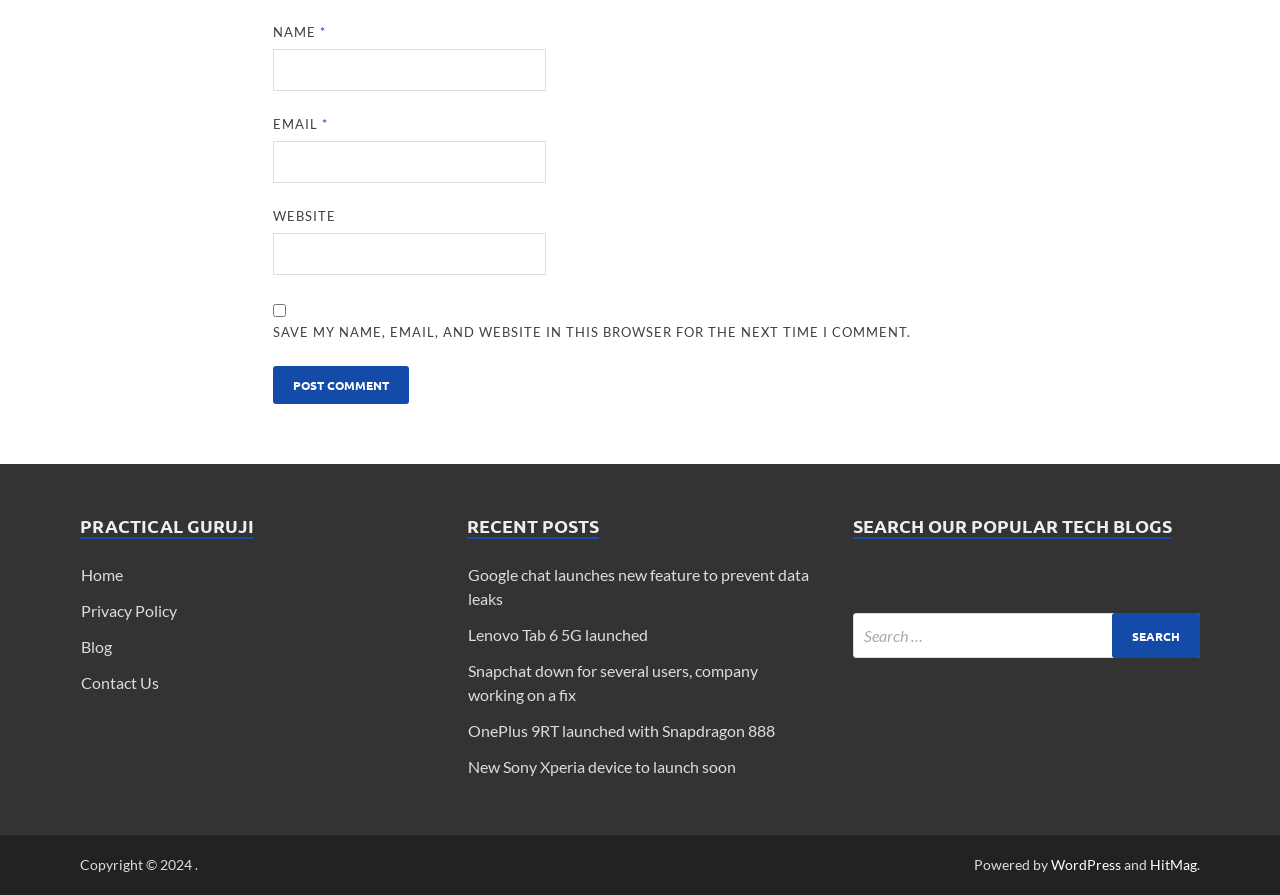Analyze the image and give a detailed response to the question:
What type of content is listed under 'RECENT POSTS'?

The links listed under 'RECENT POSTS' have titles that appear to be news articles or blog posts, such as 'Google chat launches new feature to prevent data leaks' and 'Lenovo Tab 6 5G launched'.